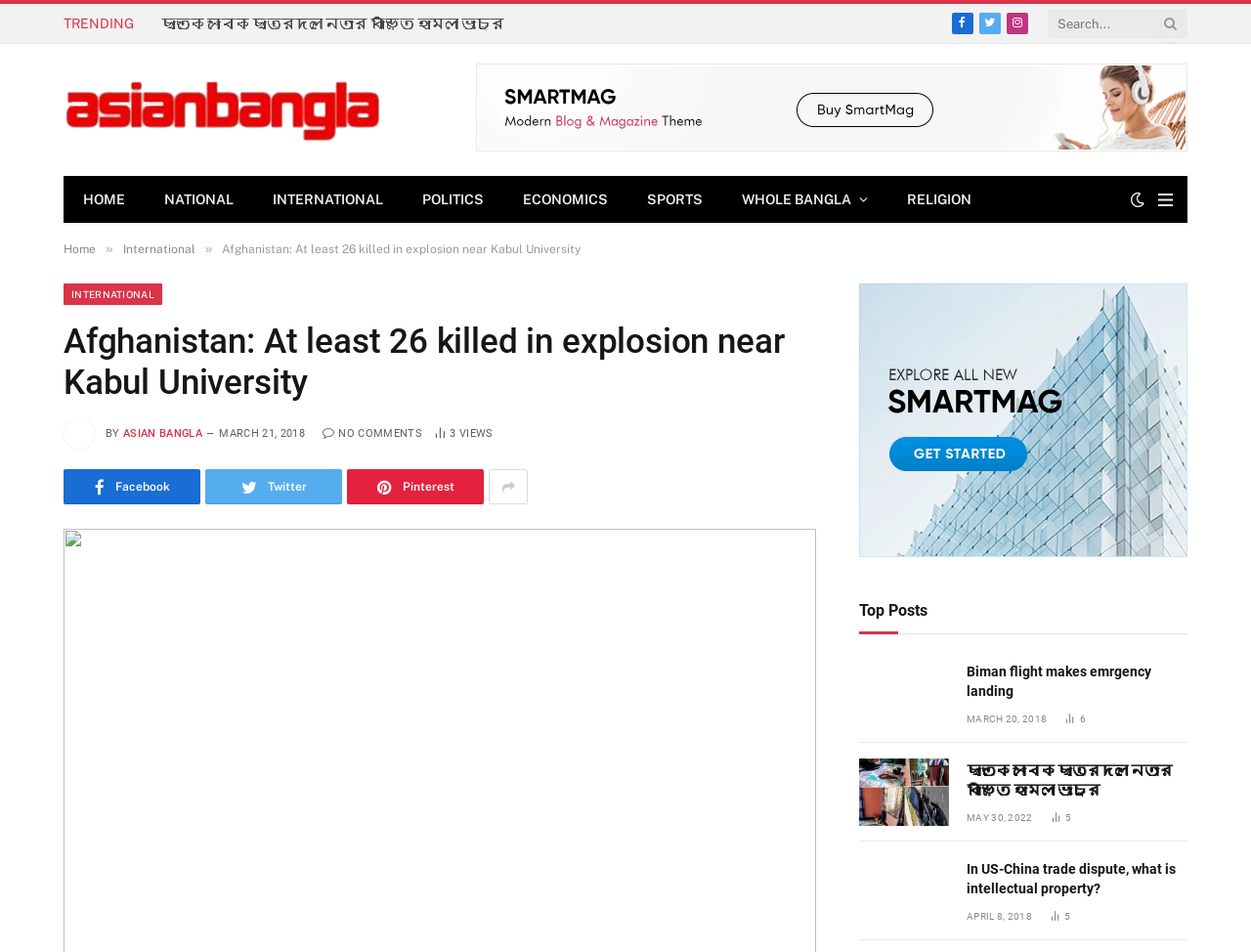Locate and extract the text of the main heading on the webpage.

Afghanistan: At least 26 killed in explosion near Kabul University